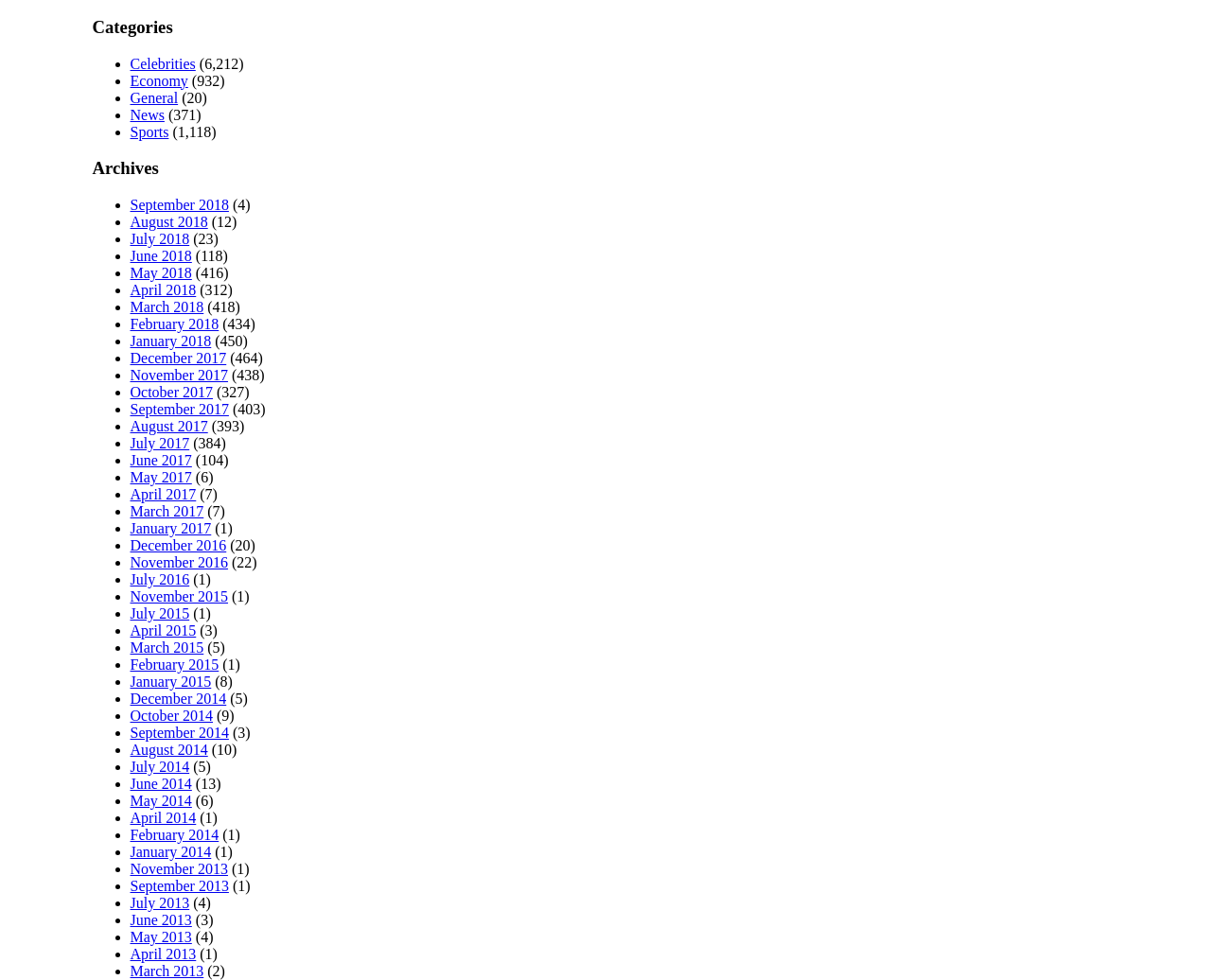How many articles are in the 'Celebrities' category?
Please use the image to provide an in-depth answer to the question.

The webpage displays a number in parentheses next to the 'Celebrities' category link, indicating the number of articles in that category. In this case, the number is 6,212, suggesting that there are over 6,000 articles related to celebrities on the website.